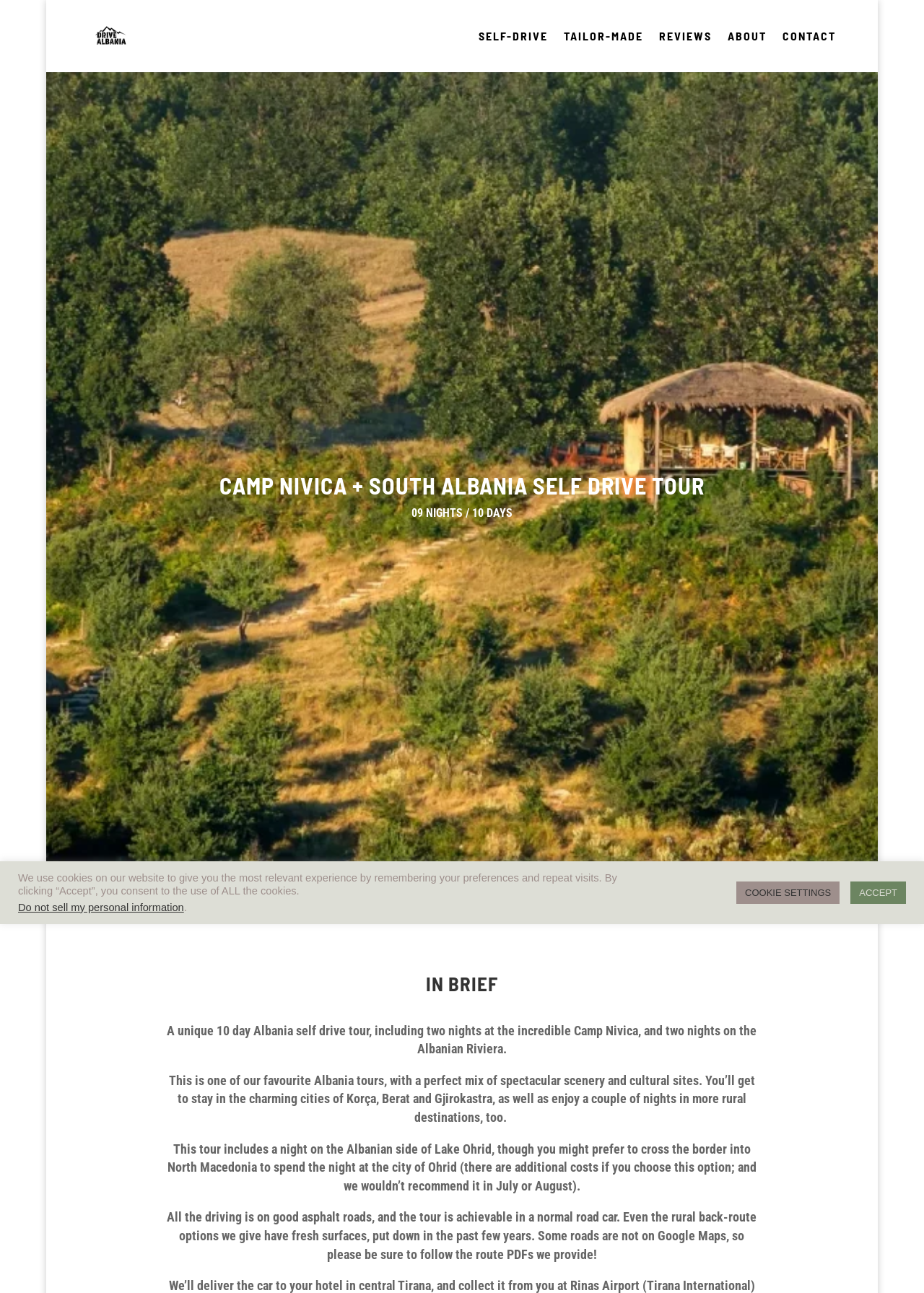Predict the bounding box for the UI component with the following description: "Mirror Impact Web Hosting Solutions".

None